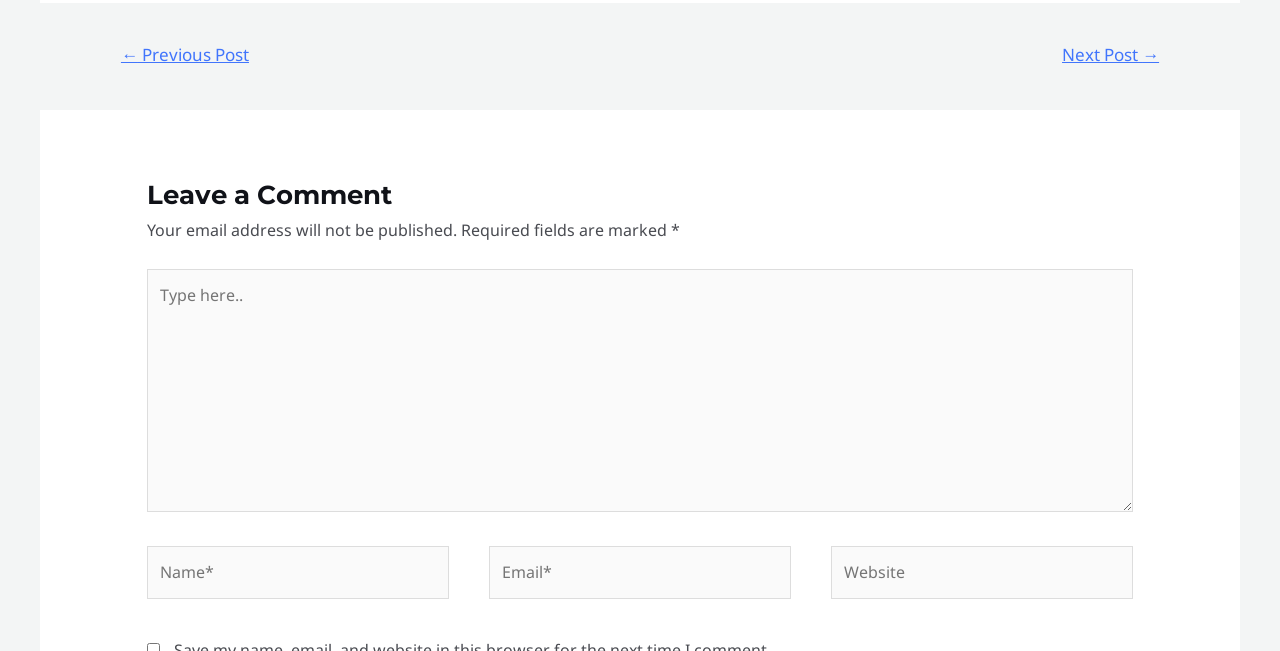What is the purpose of the 'Post navigation' section?
Make sure to answer the question with a detailed and comprehensive explanation.

The 'Post navigation' section is a part of the webpage that allows users to navigate through a series of posts or articles. It contains links to the previous and next posts, making it easy for users to move through the content. The section is labeled as 'Post navigation' and is located at the top of the webpage, indicating its purpose.